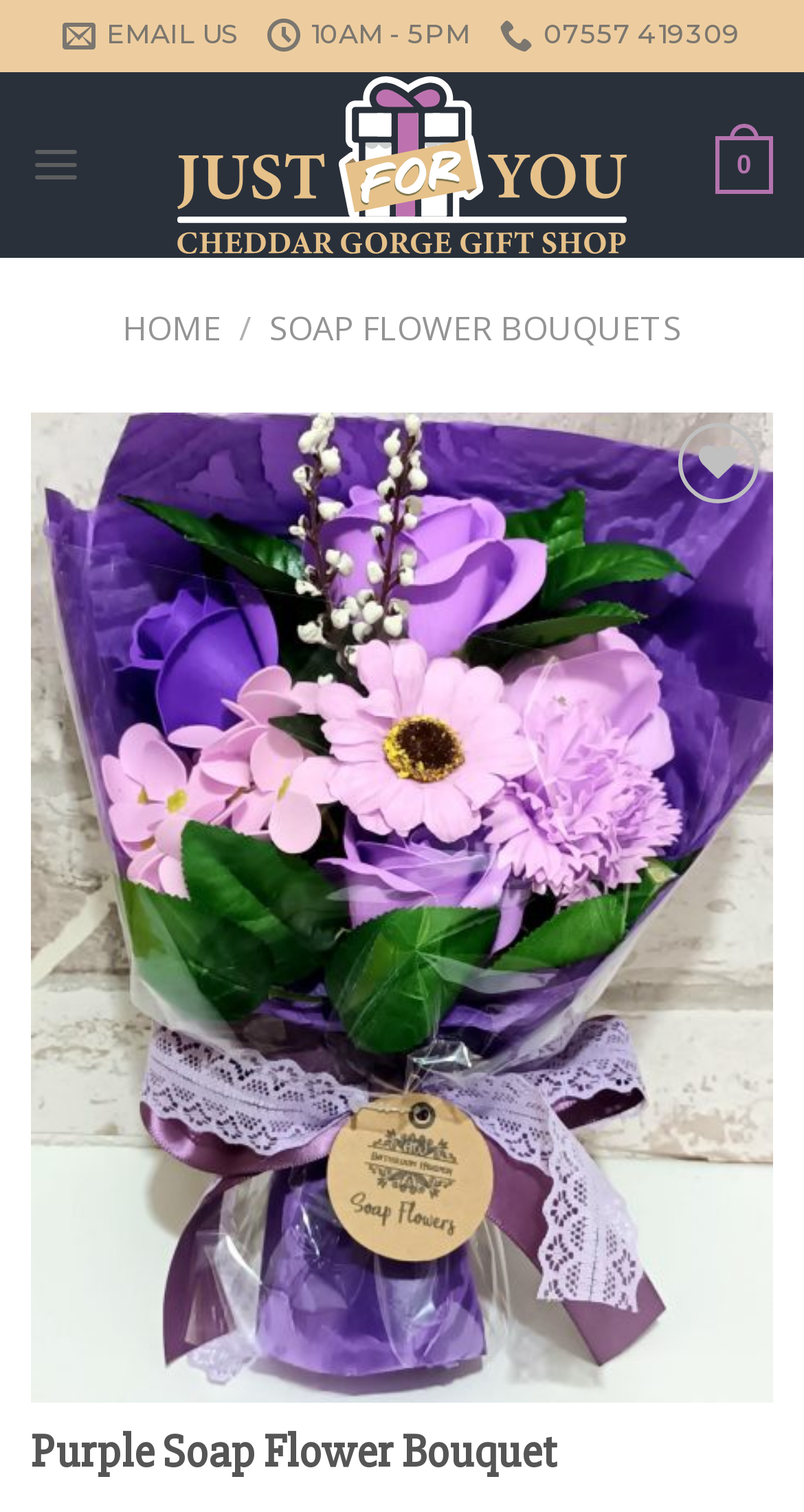Find the bounding box coordinates of the clickable element required to execute the following instruction: "Email us". Provide the coordinates as four float numbers between 0 and 1, i.e., [left, top, right, bottom].

[0.078, 0.003, 0.296, 0.045]